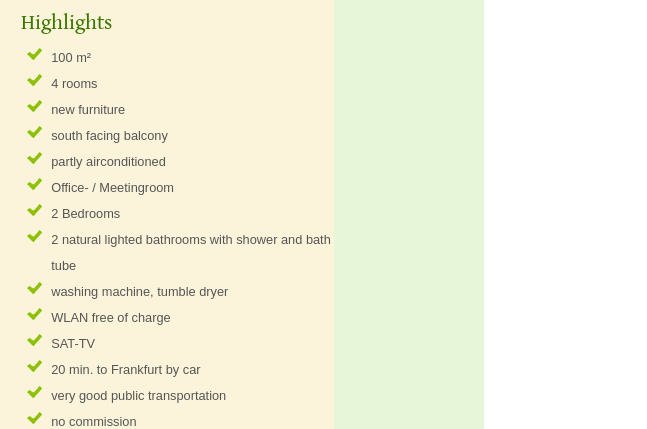Offer a comprehensive description of the image.

The image showcases a highlighted list of features for a rental property, emphasizing its desirable qualities. The text outlines various attributes, such as a spacious area of 100 m², comprising four well-furnished rooms, including two bedrooms. Notable amenities include a south-facing balcony, air conditioning, and an office/meeting room. The property boasts two bathrooms with natural lighting, equipped with both a shower and a bathtub. Additional conveniences highlighted are a washing machine, tumble dryer, free WLAN, and SAT-TV. The location is ideally situated just a 20-minute drive from Frankfurt, with excellent public transportation options and no commission fees, making it an attractive choice for potential renters.